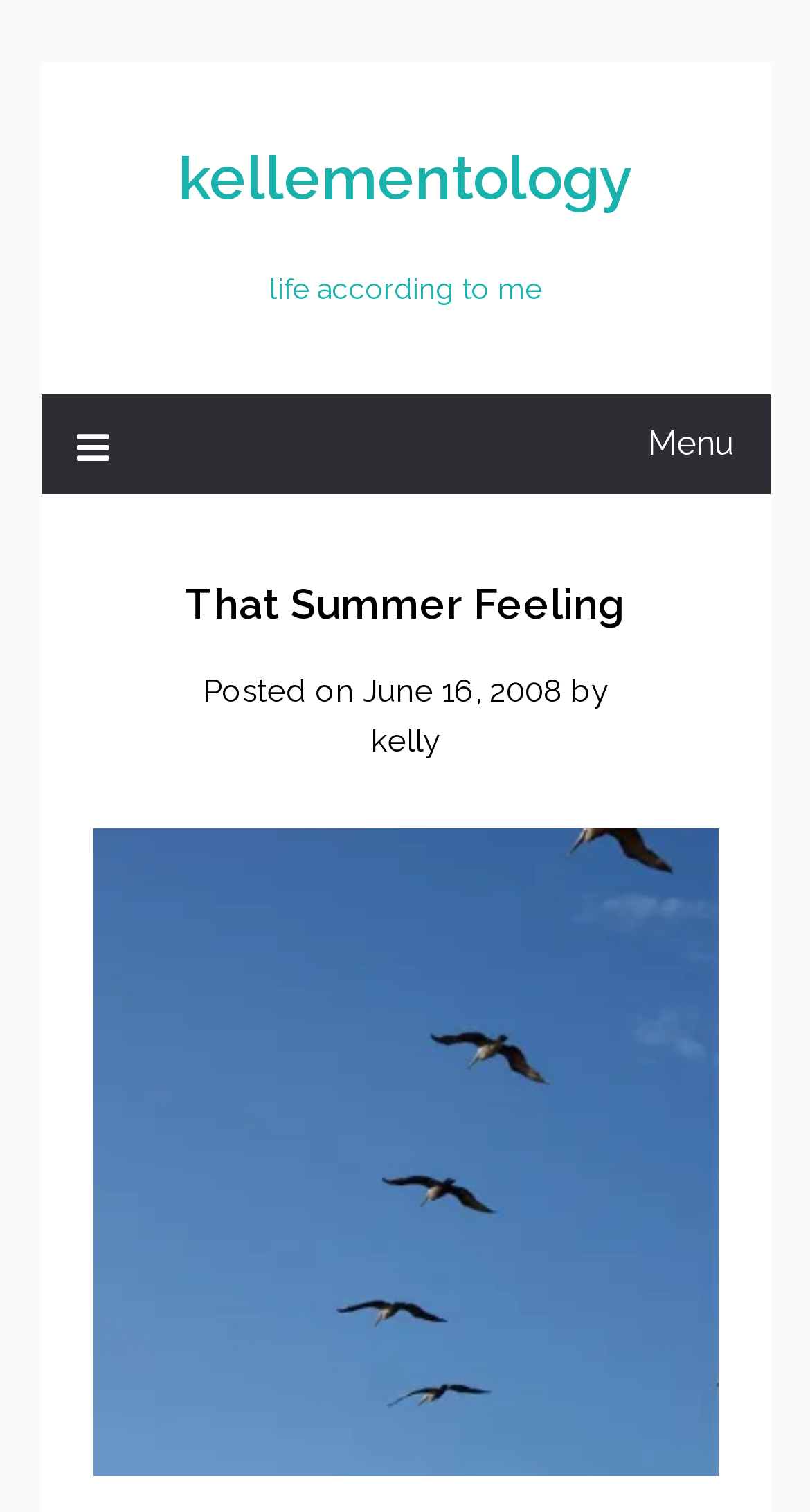What is the date of the post?
Based on the image, give a concise answer in the form of a single word or short phrase.

June 16, 2008